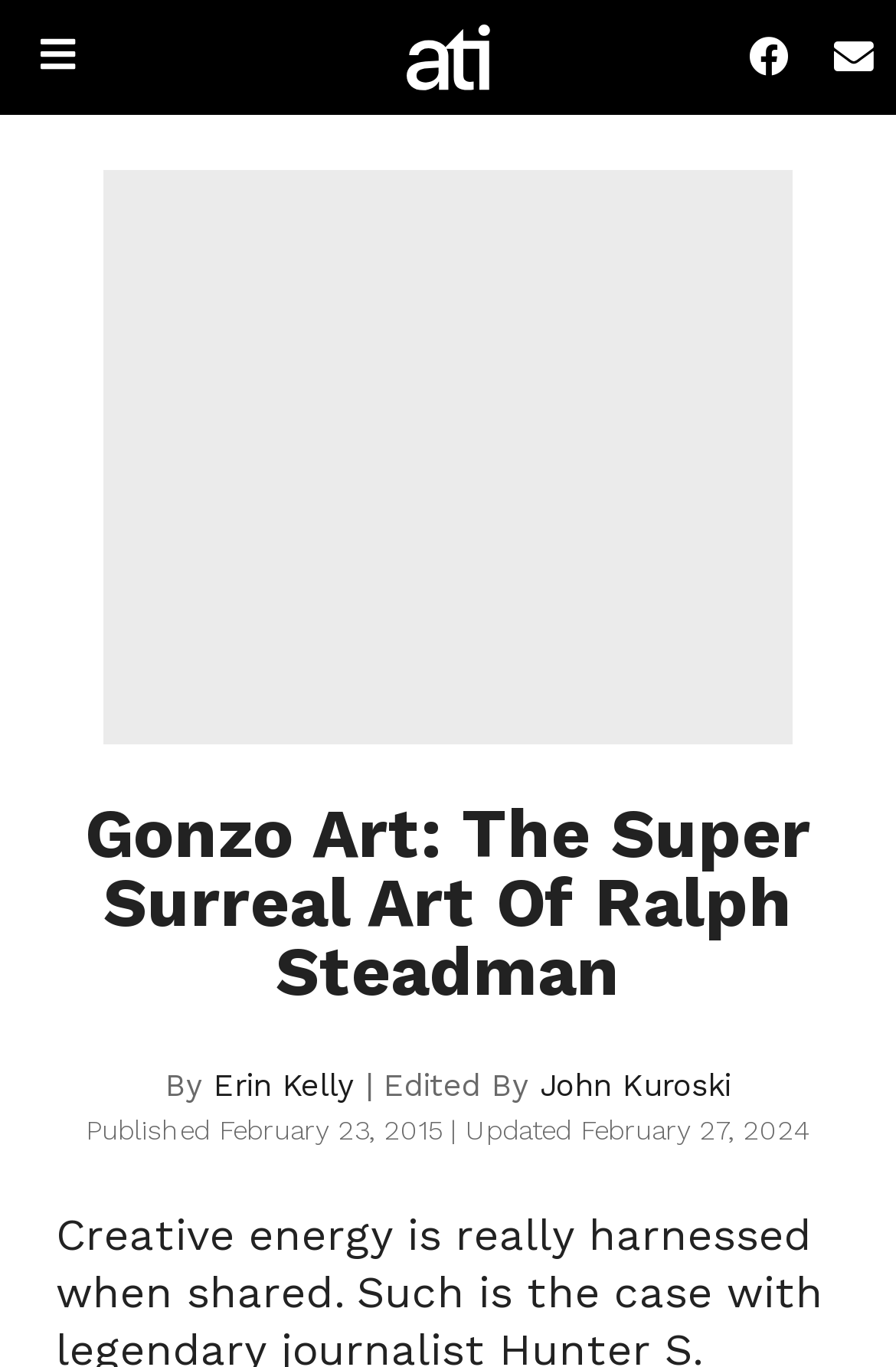How many authors are mentioned in the article?
Give a single word or phrase as your answer by examining the image.

2